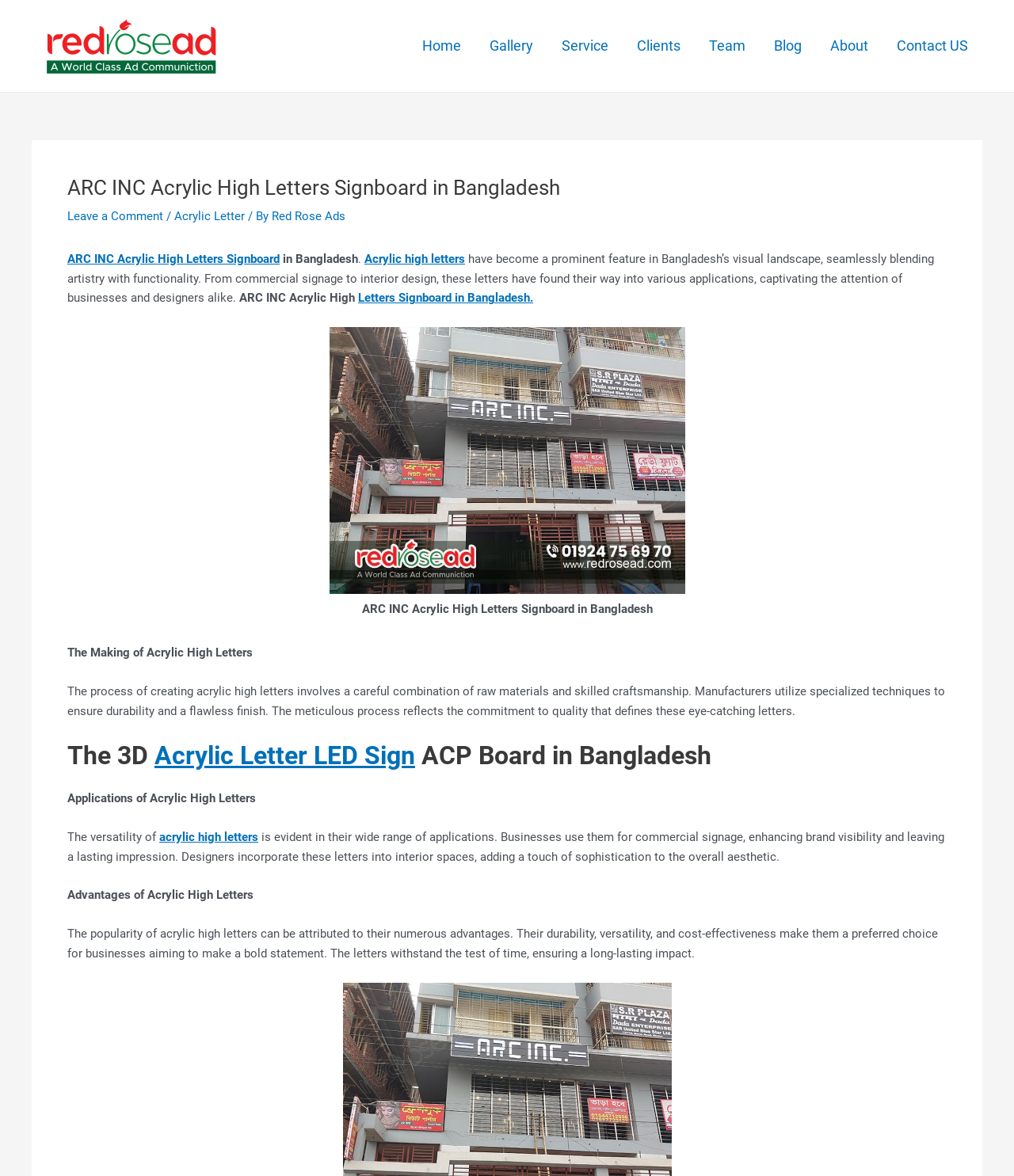Locate the bounding box coordinates of the area where you should click to accomplish the instruction: "View the 'Gallery'".

[0.469, 0.012, 0.54, 0.066]